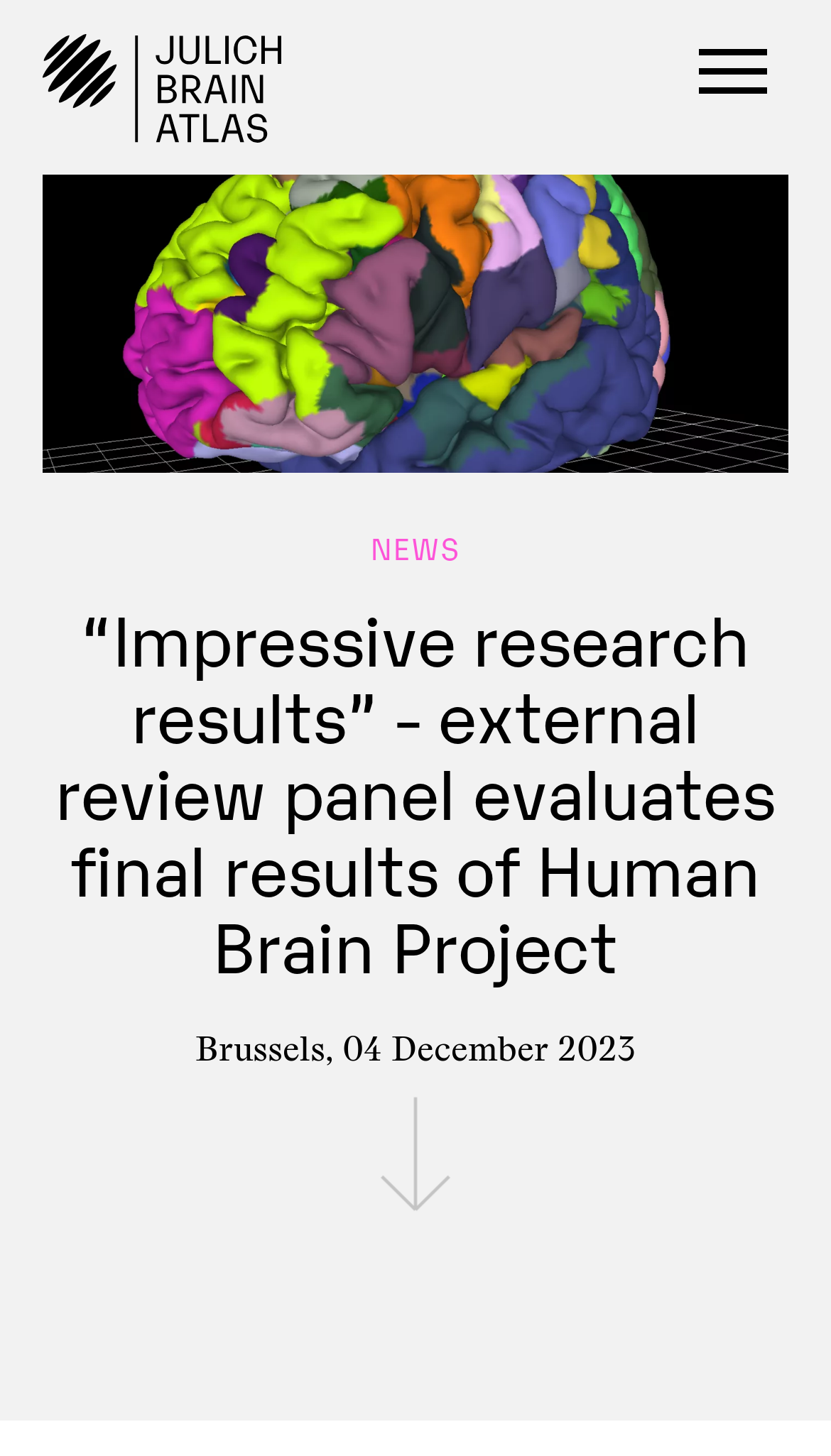Illustrate the webpage's structure and main components comprehensively.

The webpage appears to be a news article or press release about the Human Brain Project. At the top left corner, there is a link to skip to the main content, and next to it, a link to the home page accompanied by a small image. On the top right corner, there is a menu button.

Below the top navigation, there is a heading that reads "“Impressive research results” - external review panel evaluates final results of Human Brain Project". This heading spans almost the entire width of the page.

Underneath the heading, there is a section with a label "NEWS" in the middle. Below this label, there is a paragraph of text that starts with "Brussels," followed by a date "04 December 2023".

To the left of the text, there is a large image that takes up about half of the page's width, showing a human brain with different brain areas highlighted in different colors. At the bottom of the page, there is a link with a small image next to it.

Overall, the webpage has a simple layout with a clear hierarchy of elements, making it easy to navigate and read.